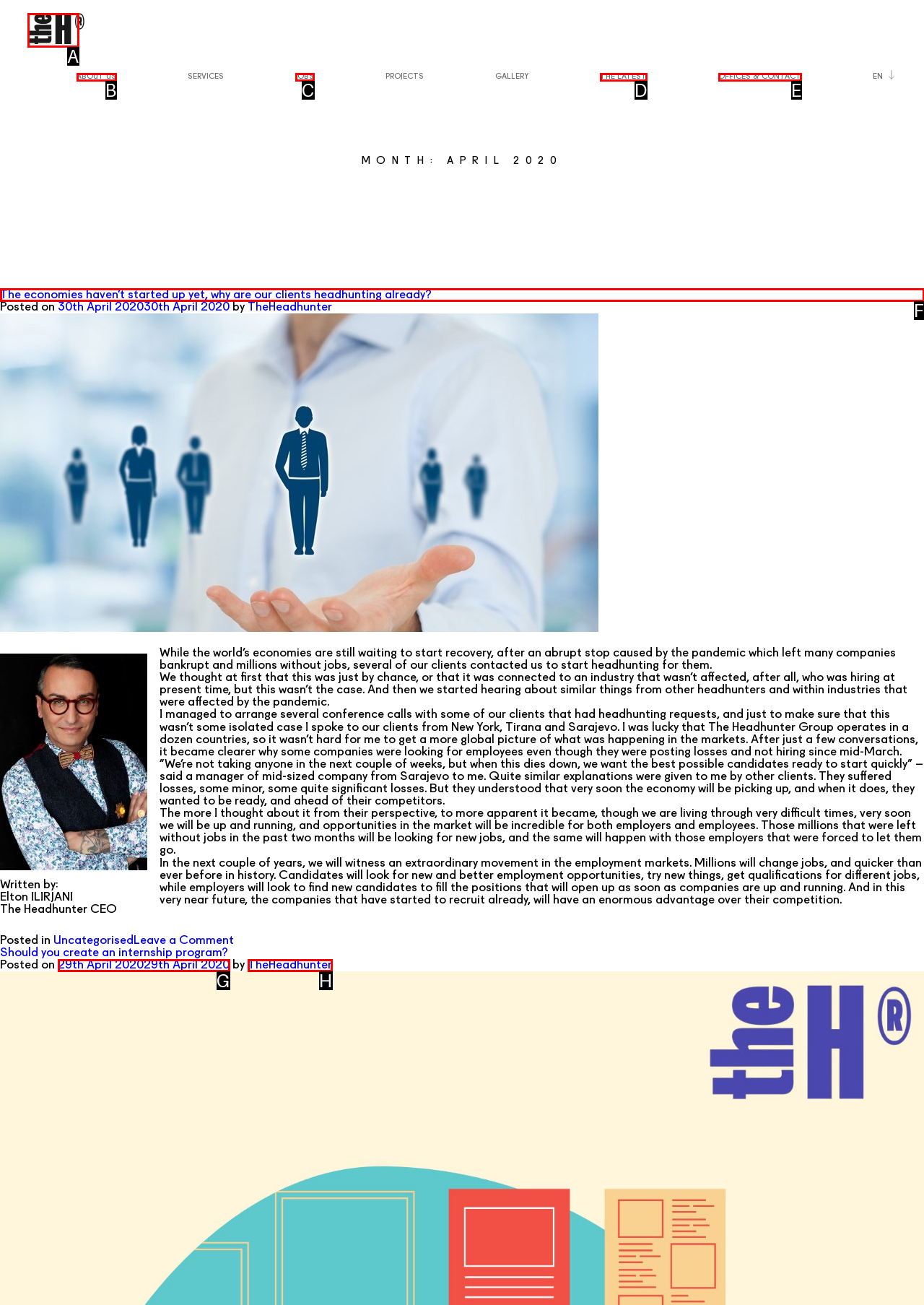Point out which UI element to click to complete this task: Read the article about headhunting
Answer with the letter corresponding to the right option from the available choices.

F